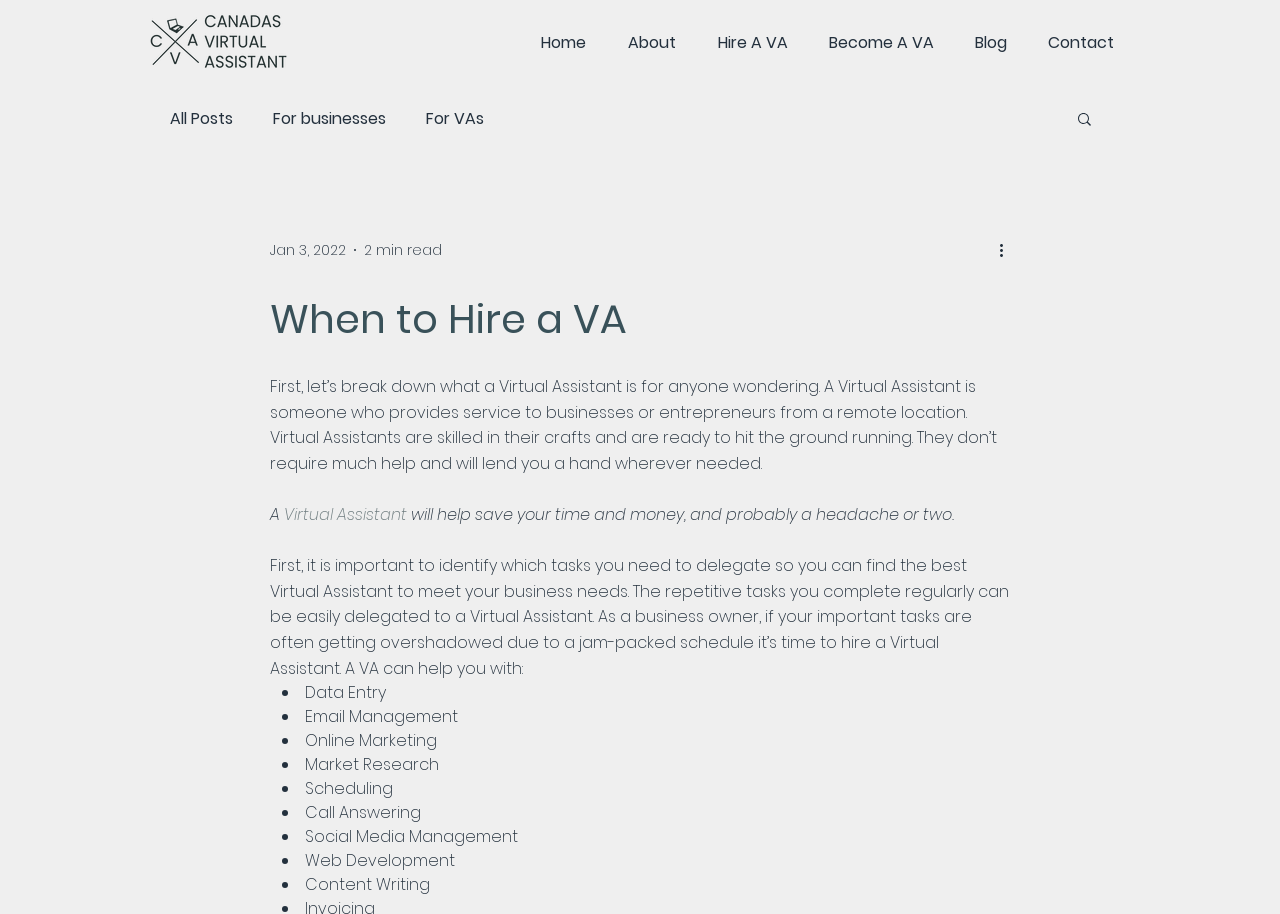Pinpoint the bounding box coordinates of the clickable area needed to execute the instruction: "View the e-book information". The coordinates should be specified as four float numbers between 0 and 1, i.e., [left, top, right, bottom].

None